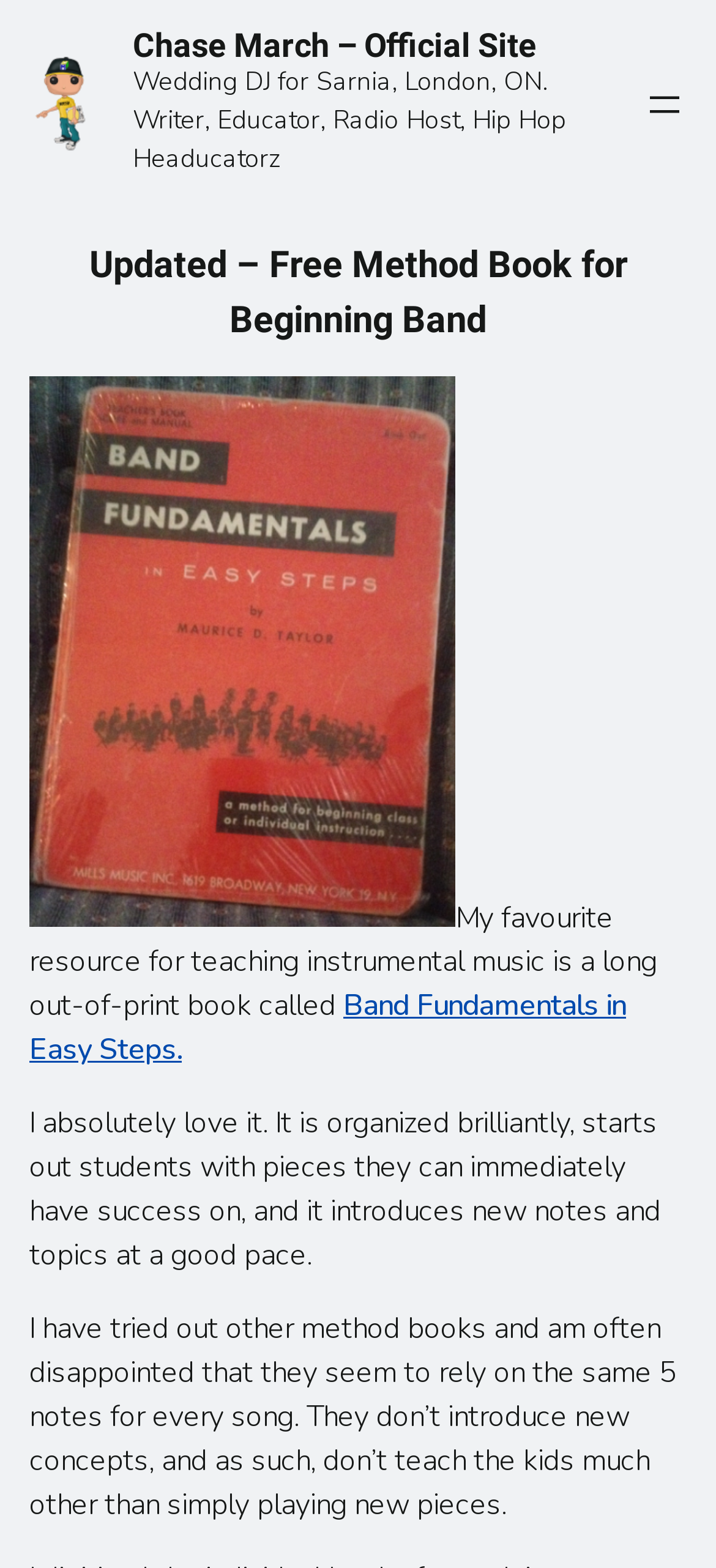Create a detailed summary of all the visual and textual information on the webpage.

The webpage is about Chase March, a multi-talented individual who is a wedding DJ, writer, educator, radio host, and hip-hop headucator. At the top left, there is a link and an image with the text "Chase March – Official Site". Below this, there is a heading with the same text. 

To the right of the heading, there is a brief description of Chase March's profession and interests. 

On the top right, there is a navigation menu with an "Open menu" button. Below the navigation menu, there is a heading that reads "Updated – Free Method Book for Beginning Band". 

Under this heading, there is a link to "Band Fundamentals in Easy Steps: Conductor Guide" with an accompanying image. Below the link, there is a paragraph of text describing a method book for teaching instrumental music. 

Further down, there are two more links to "Band Fundamentals in Easy Steps" and two paragraphs of text discussing the benefits of this method book, such as its organized approach and ability to introduce new notes and topics at a good pace. The text also compares this method book favorably to others, which are seen as lacking in their ability to teach new concepts.